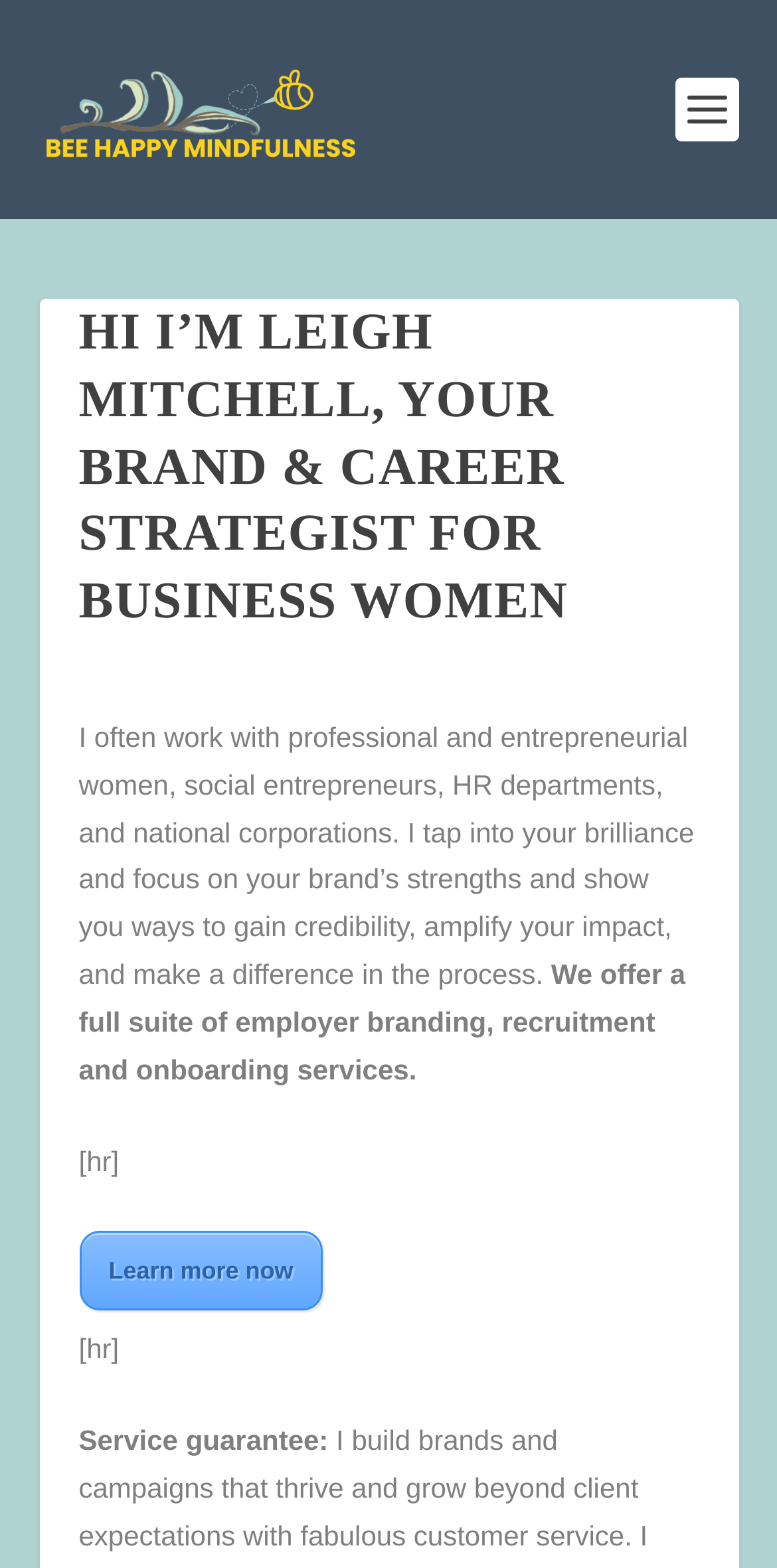Give a full account of the webpage's elements and their arrangement.

The webpage is about Leigh Mitchell, a brand and career strategist for business women. At the top-left corner, there is a link and an image with the text "Mindful Social and Emotional Learning: Bee Happy Mindfulness". Below this, there is a large heading that reads "HI I’M LEIGH MITCHELL, YOUR BRAND & CAREER STRATEGIST FOR BUSINESS WOMEN". 

Following this heading, there is a paragraph of text that describes Leigh Mitchell's work, stating that she works with professional and entrepreneurial women, social entrepreneurs, HR departments, and national corporations, and helps them gain credibility, amplify their impact, and make a difference. 

Below this paragraph, there is another paragraph that mentions the services offered, including employer branding, recruitment, and onboarding services. 

After a horizontal line, there is a call-to-action link that says "Learn more now". Finally, at the bottom, there is a statement about a service guarantee.